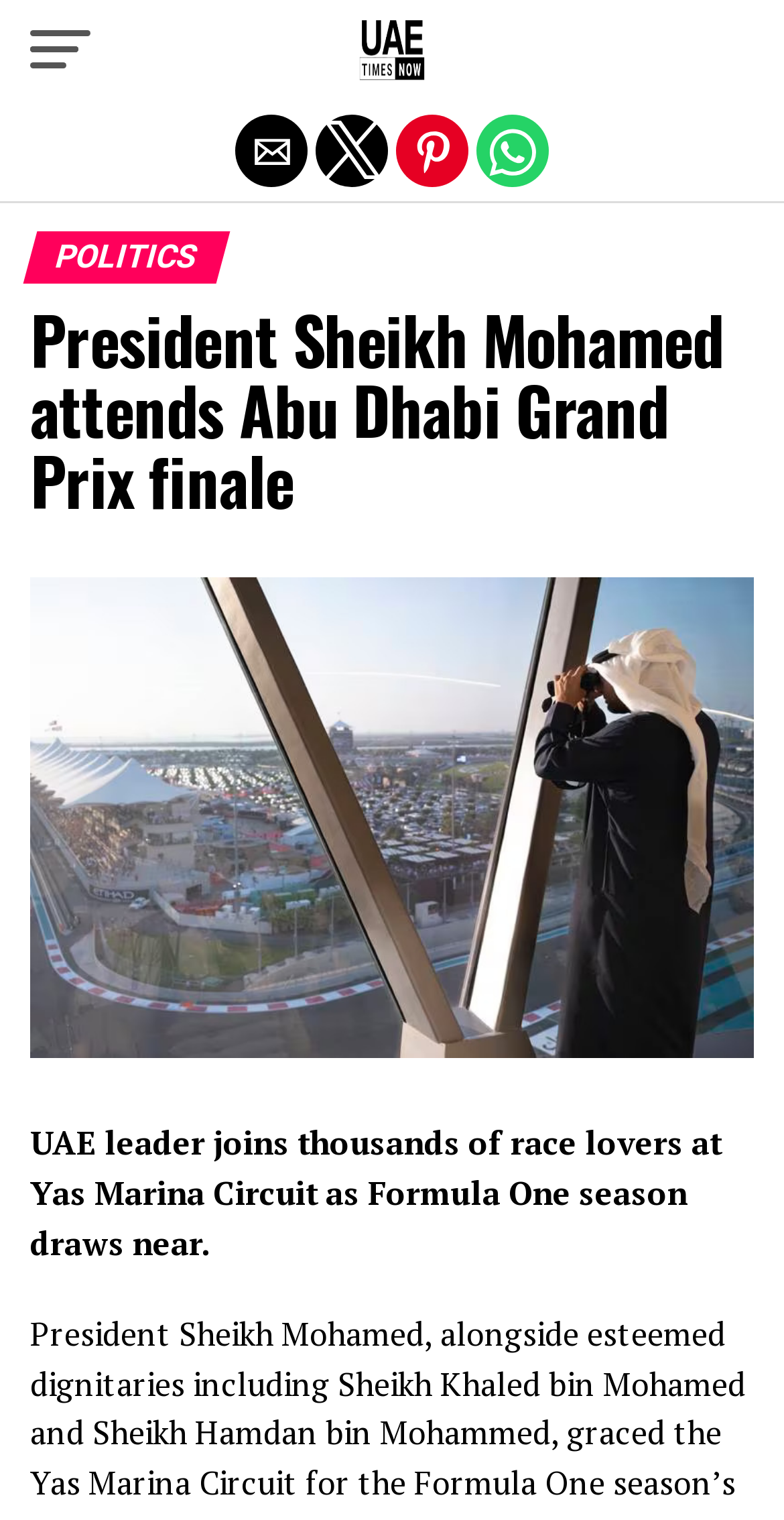Identify the main heading of the webpage and provide its text content.

President Sheikh Mohamed attends Abu Dhabi Grand Prix finale